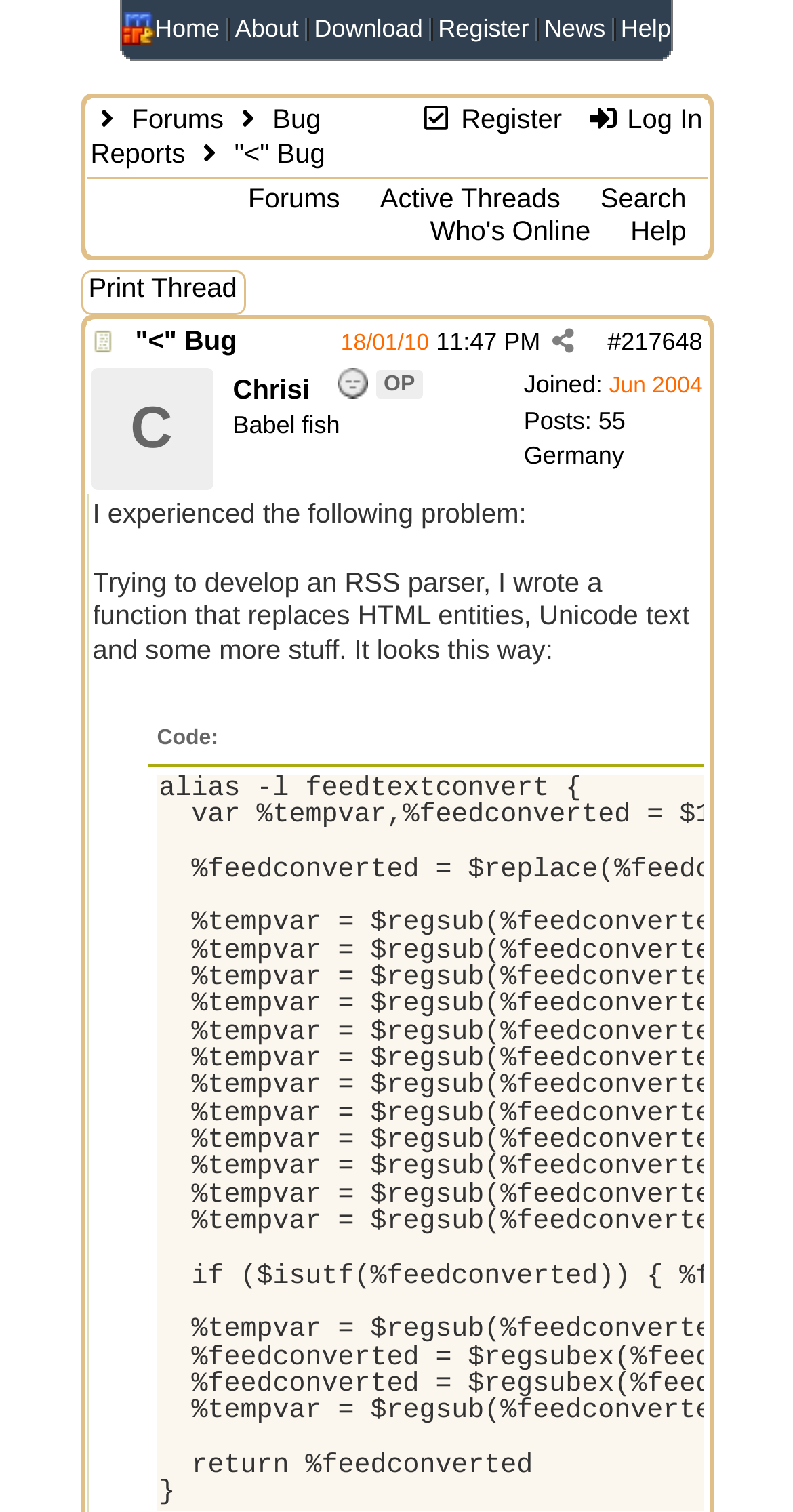Given the description "Uncategorized", determine the bounding box of the corresponding UI element.

None